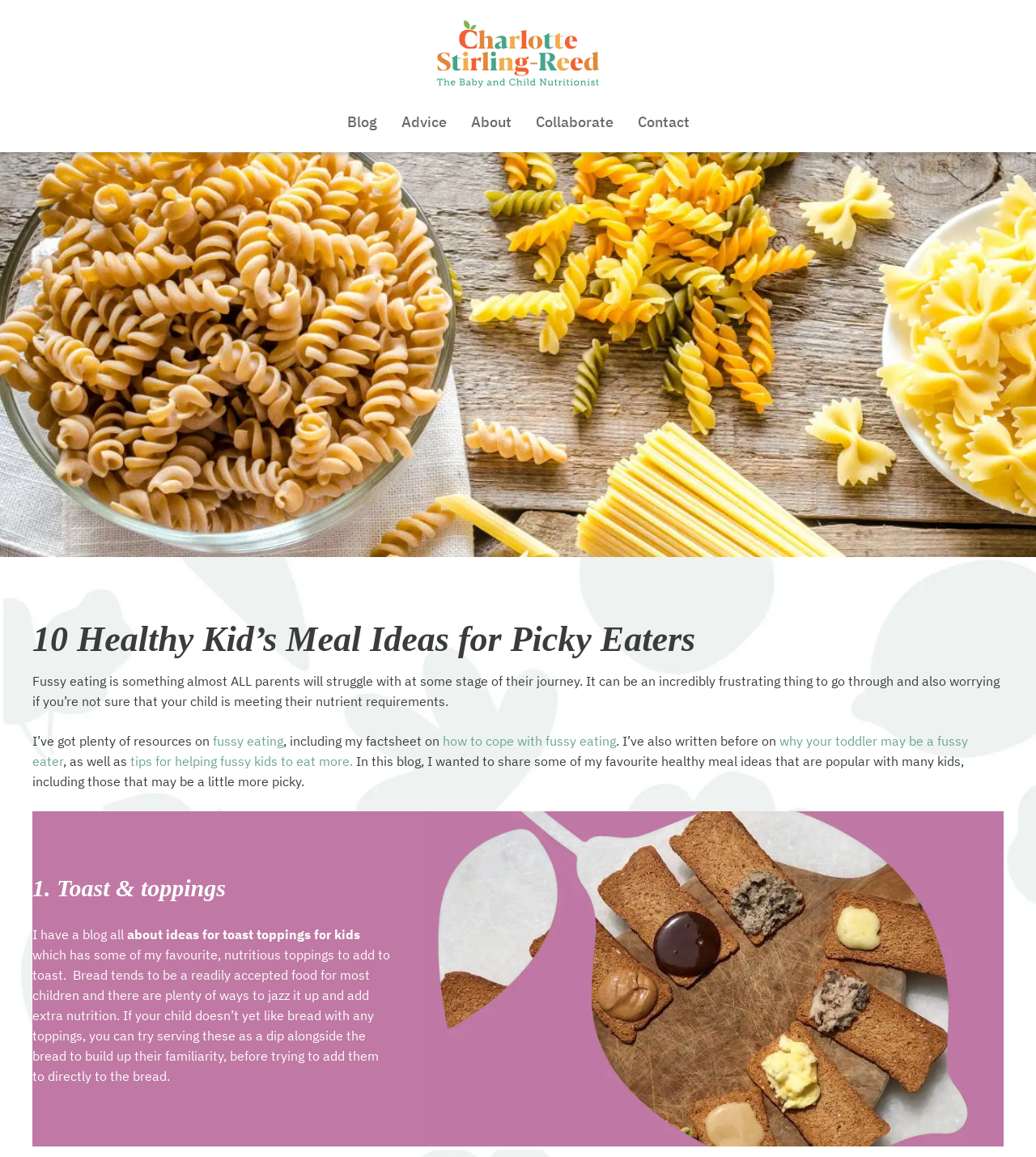Please identify the bounding box coordinates of the area I need to click to accomplish the following instruction: "Explore how to cope with fussy eating".

[0.427, 0.634, 0.595, 0.648]